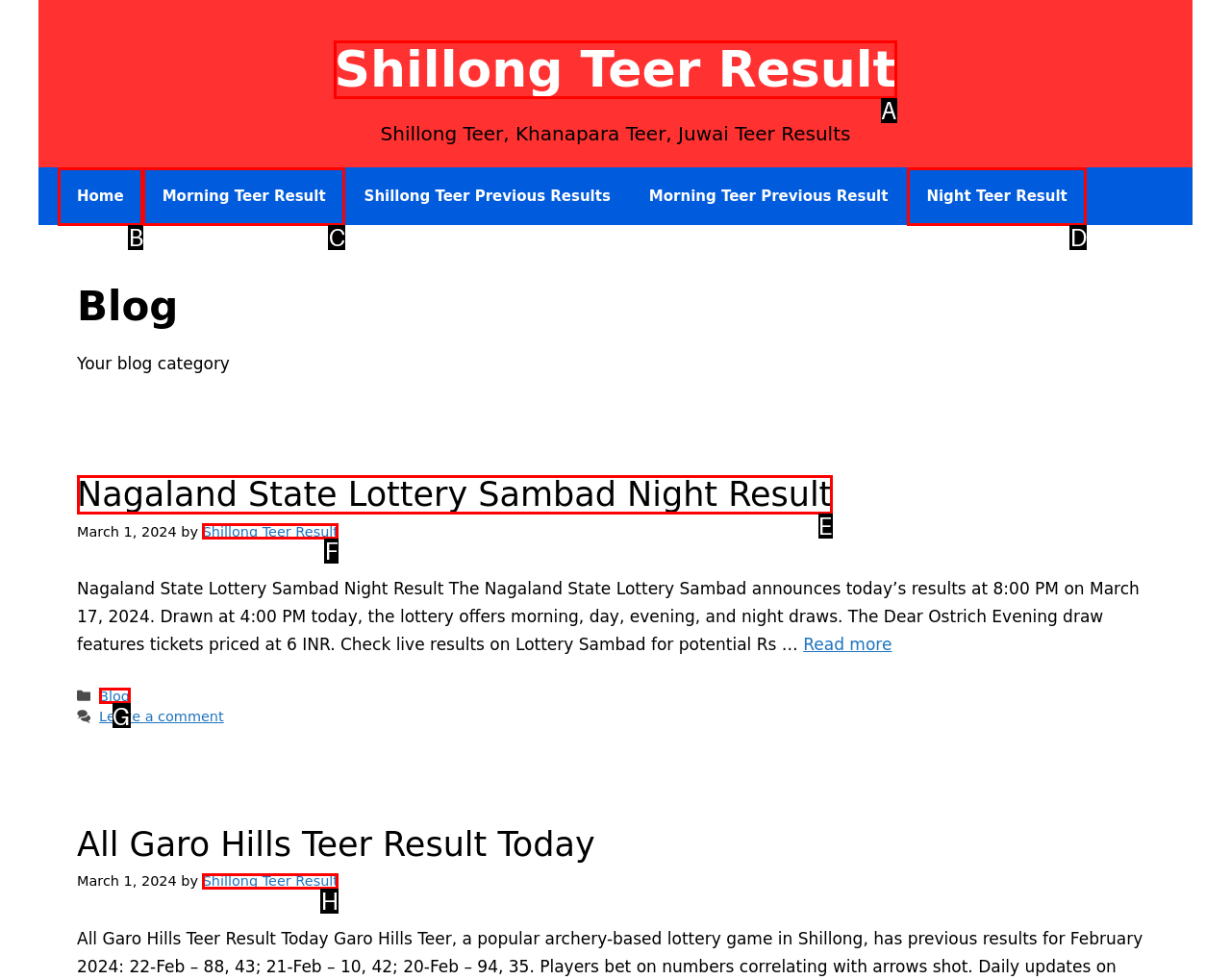Given the element description: Blog
Pick the letter of the correct option from the list.

G